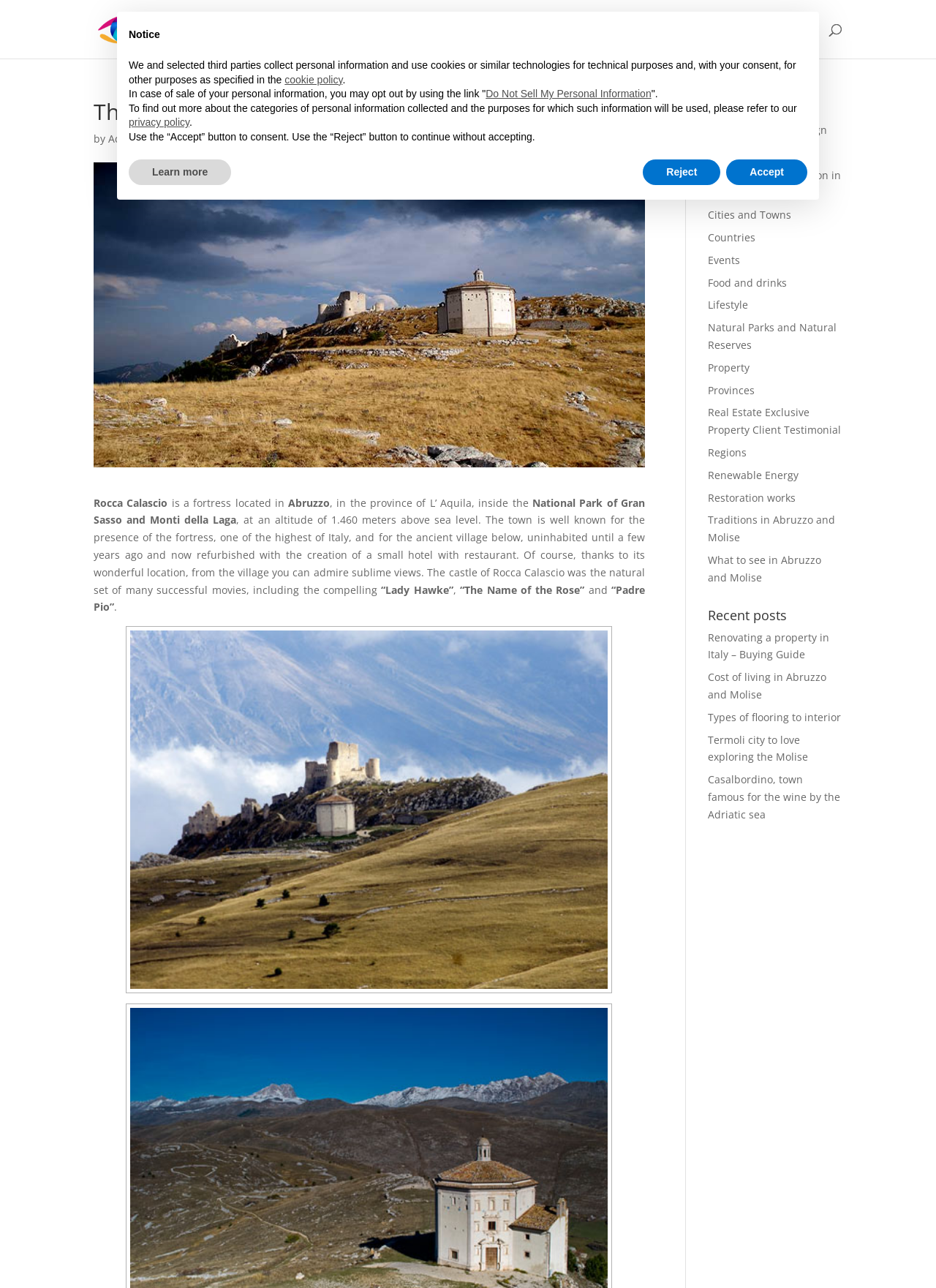Please indicate the bounding box coordinates for the clickable area to complete the following task: "View the 'Categories' section". The coordinates should be specified as four float numbers between 0 and 1, i.e., [left, top, right, bottom].

[0.756, 0.078, 0.9, 0.094]